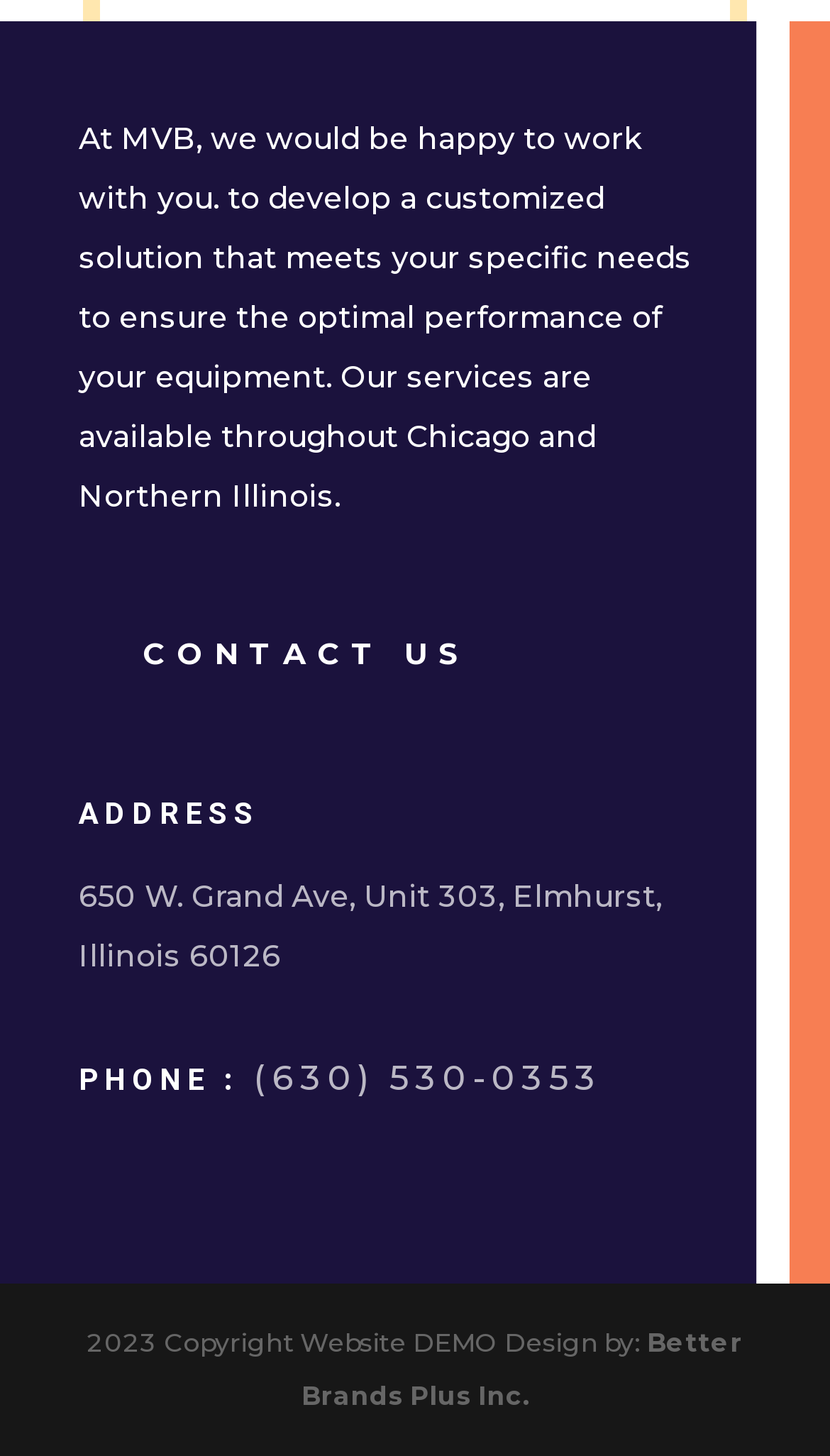Is there a contact link on the webpage?
Could you give a comprehensive explanation in response to this question?

I found a link element with the text 'CONTACT US' at the top of the page, which suggests that users can click on it to get in touch with the company.